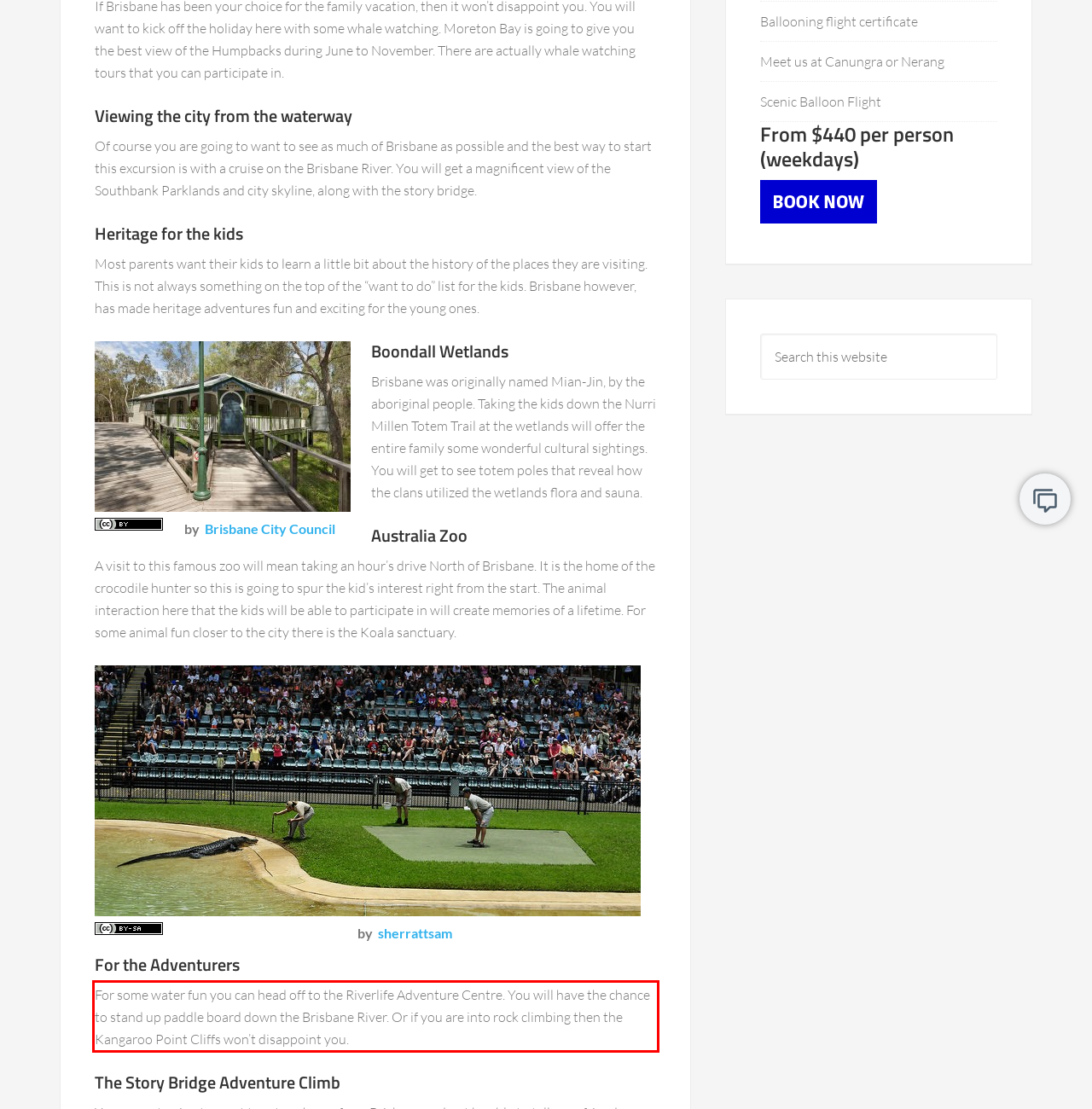Perform OCR on the text inside the red-bordered box in the provided screenshot and output the content.

For some water fun you can head off to the Riverlife Adventure Centre. You will have the chance to stand up paddle board down the Brisbane River. Or if you are into rock climbing then the Kangaroo Point Cliffs won’t disappoint you.